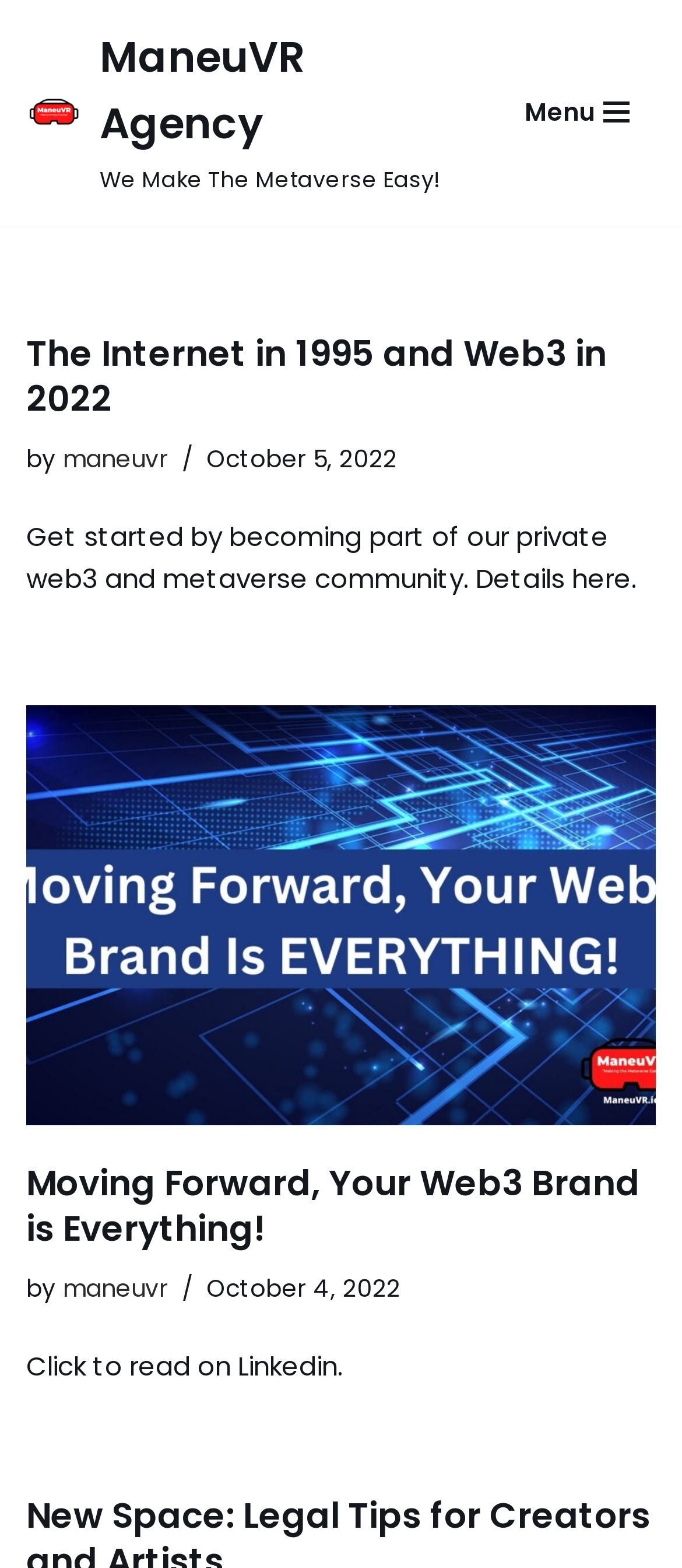Please locate the bounding box coordinates of the region I need to click to follow this instruction: "Click on the 'Moving Forward, Your Web3 Brand is Everything!' link".

[0.038, 0.45, 0.962, 0.717]